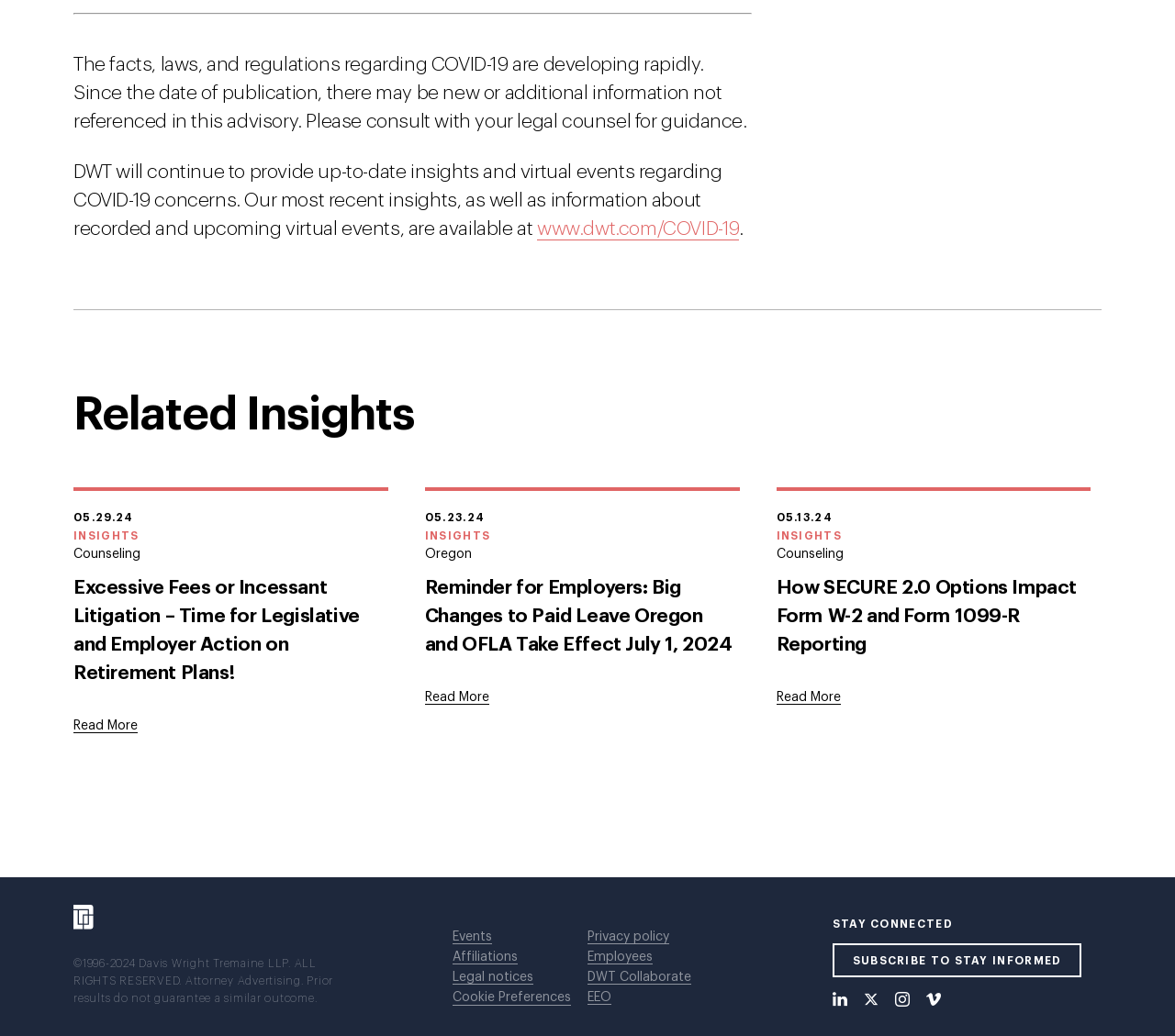Determine the bounding box coordinates for the UI element matching this description: "EEO".

[0.5, 0.953, 0.52, 0.972]